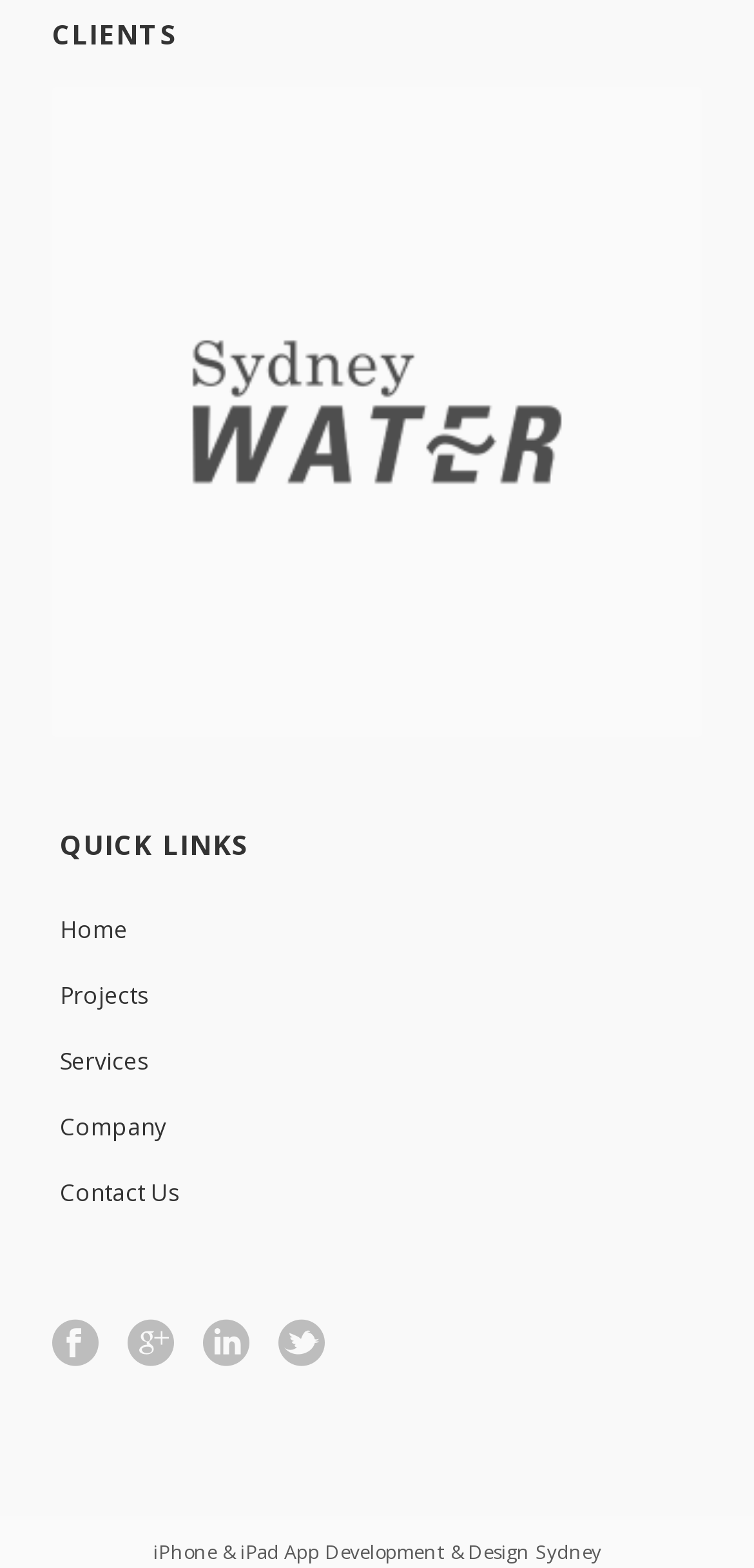Use a single word or phrase to answer the question: 
What is the purpose of the links at the top of the webpage?

Quick Links